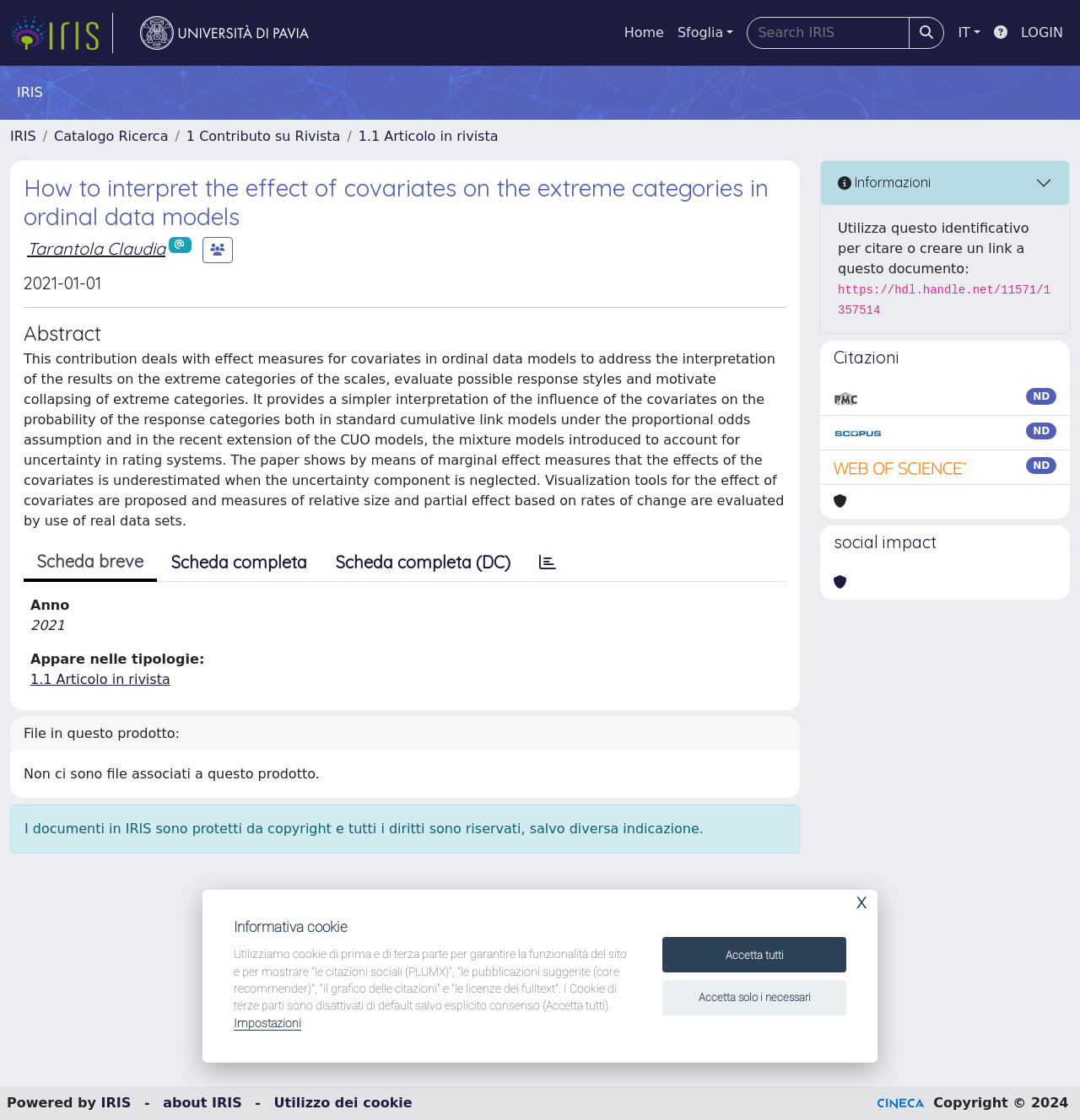Please specify the coordinates of the bounding box for the element that should be clicked to carry out this instruction: "View related post 1". The coordinates must be four float numbers between 0 and 1, formatted as [left, top, right, bottom].

None